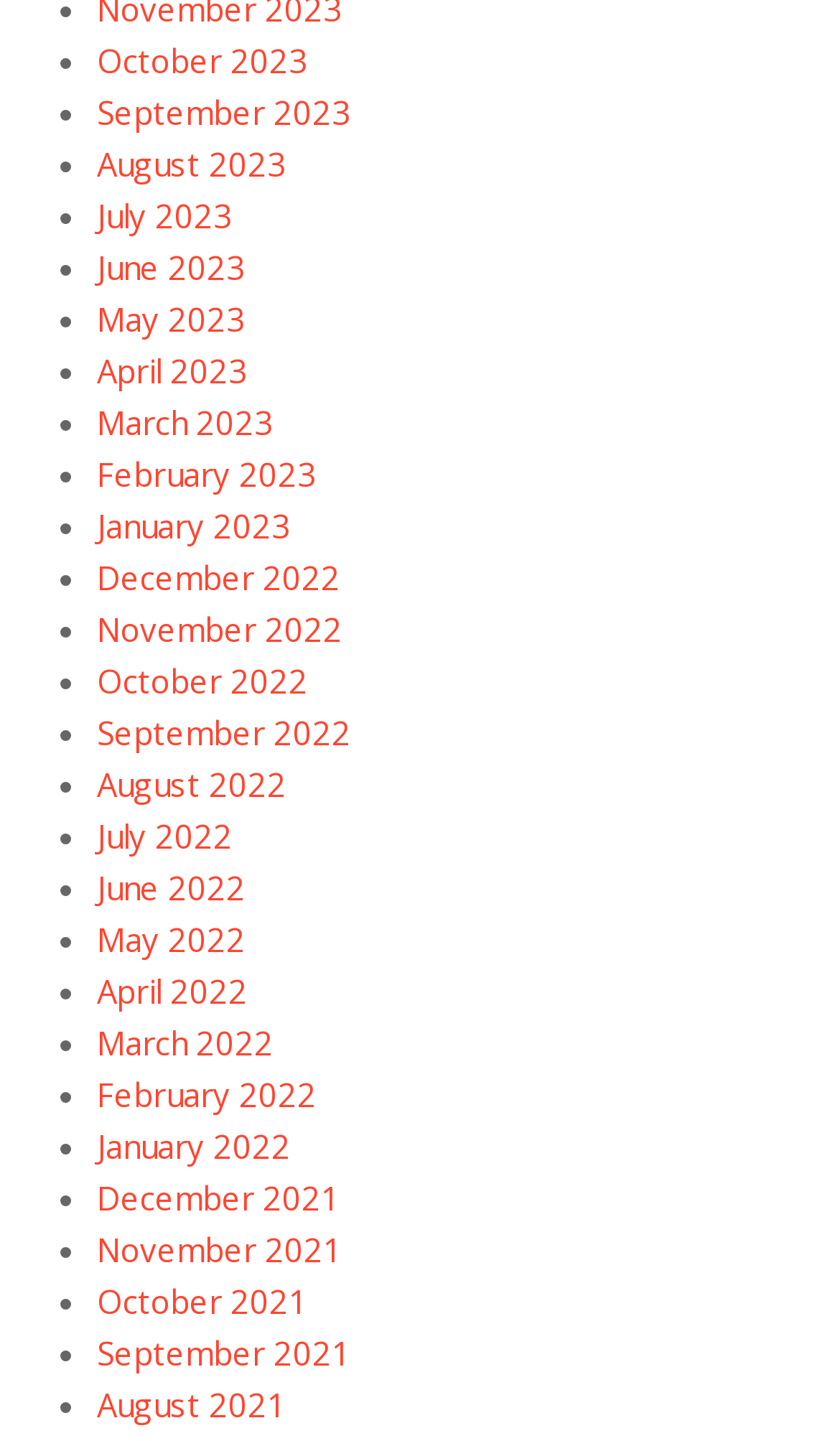Using the provided description: "August 2022", find the bounding box coordinates of the corresponding UI element. The output should be four float numbers between 0 and 1, in the format [left, top, right, bottom].

[0.115, 0.53, 0.341, 0.559]